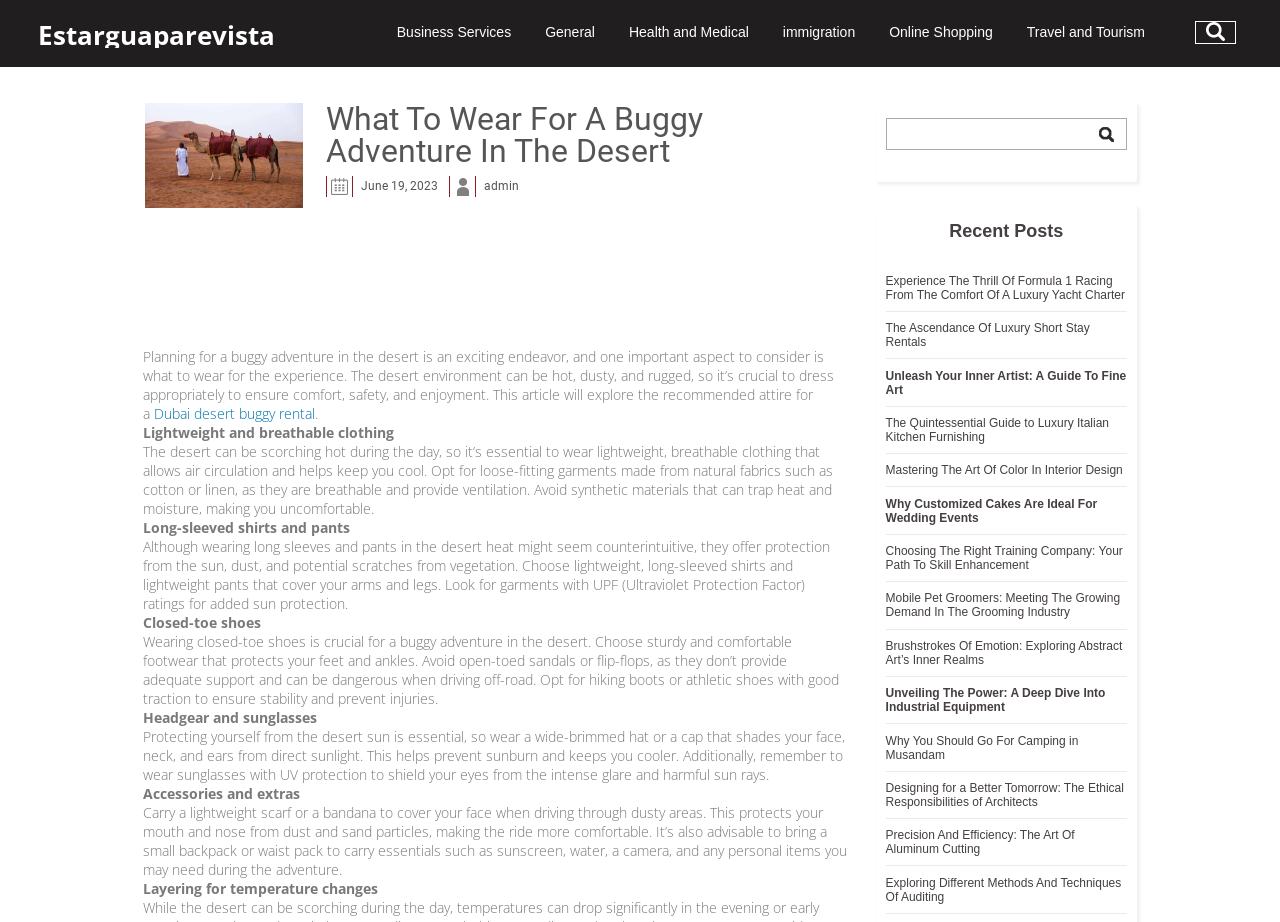Identify the bounding box coordinates of the clickable region required to complete the instruction: "Click on 'Business Services'". The coordinates should be given as four float numbers within the range of 0 and 1, i.e., [left, top, right, bottom].

[0.302, 0.023, 0.408, 0.048]